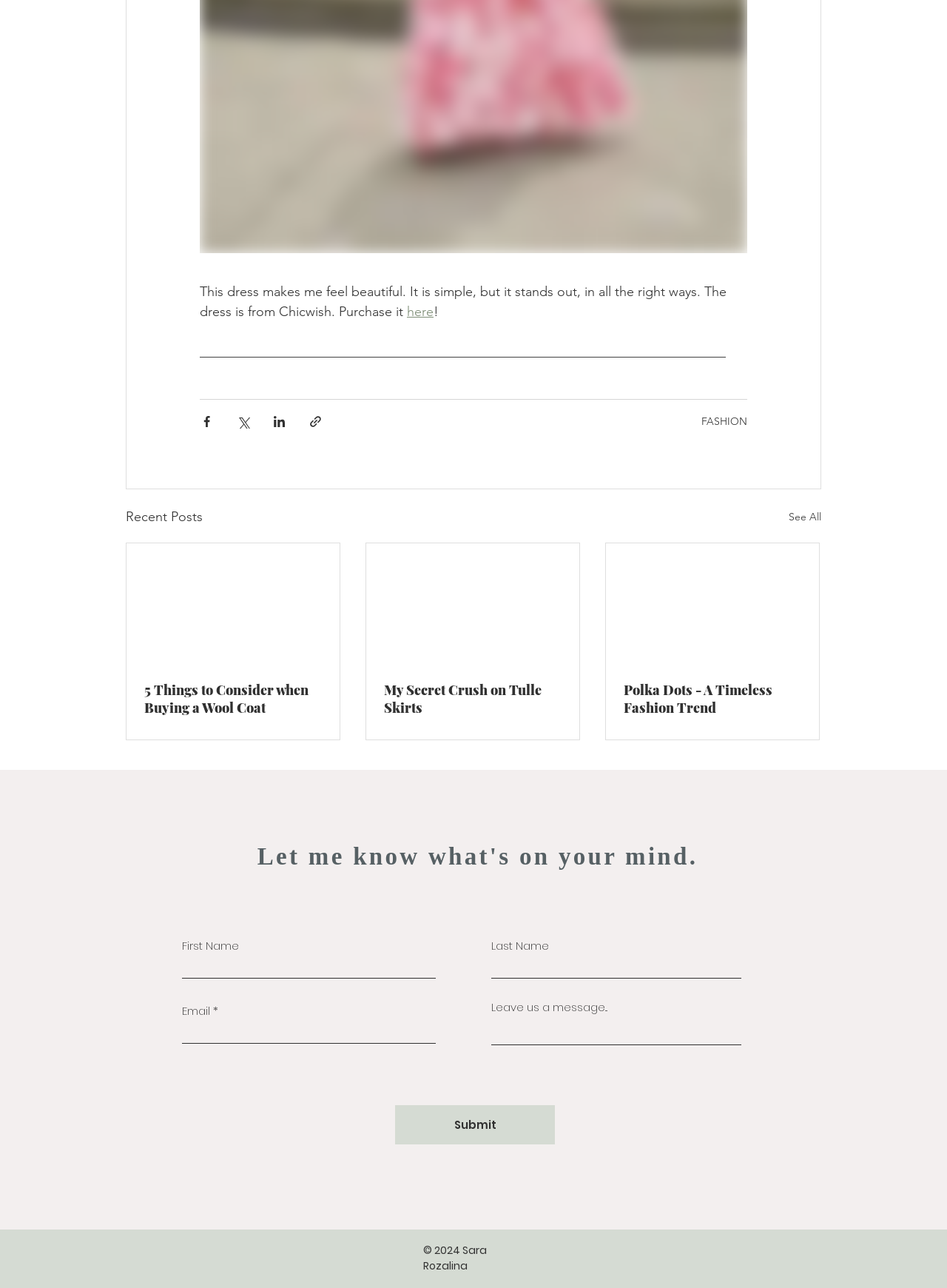What can be submitted using the form at the bottom?
Can you give a detailed and elaborate answer to the question?

The form at the bottom has fields for 'First Name', 'Email', 'Last Name', and a text box for leaving a message. There is also a 'Submit' button. This suggests that the purpose of the form is to allow users to submit a message or contact the website owner.